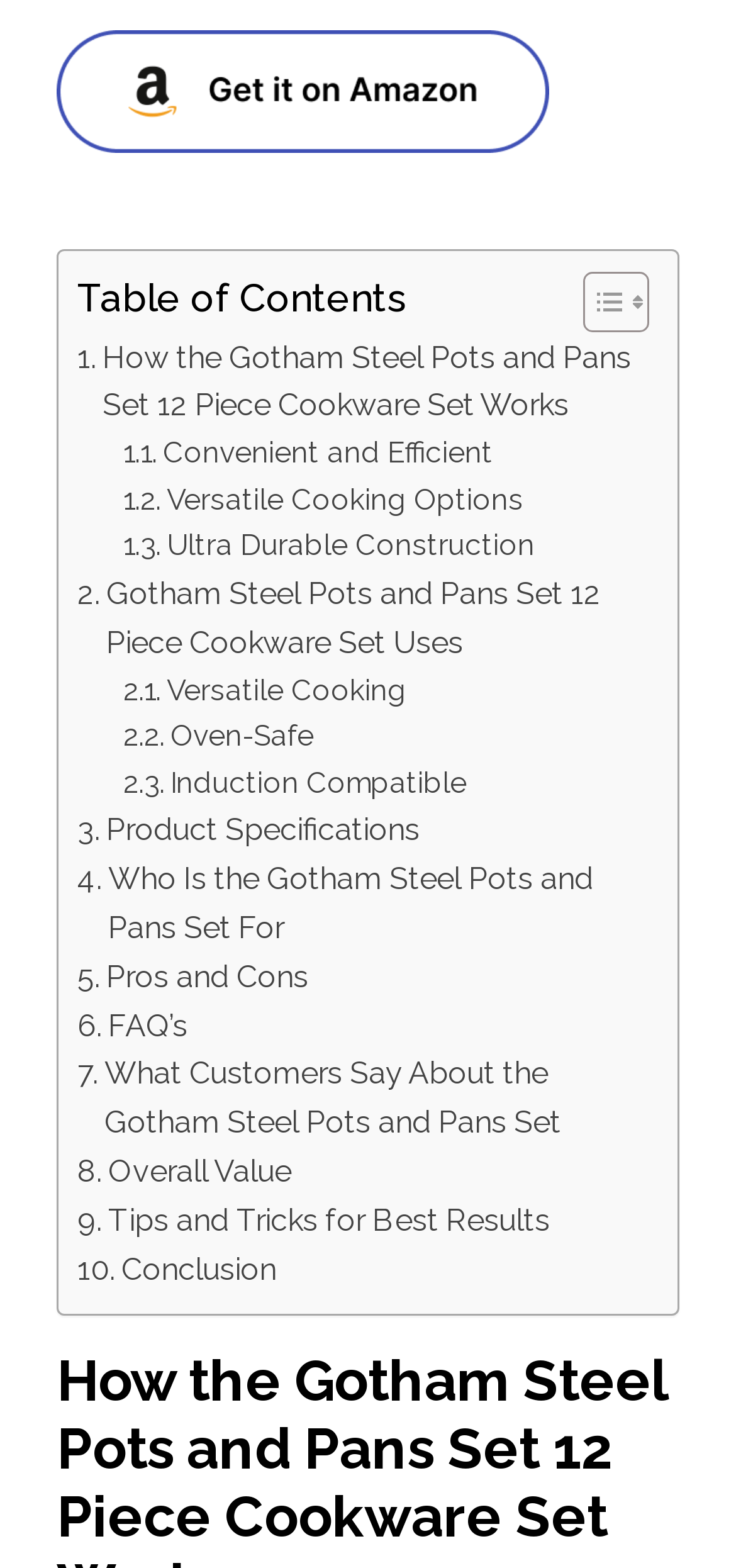What is the material of the cookware set's coating? Refer to the image and provide a one-word or short phrase answer.

Ceramic